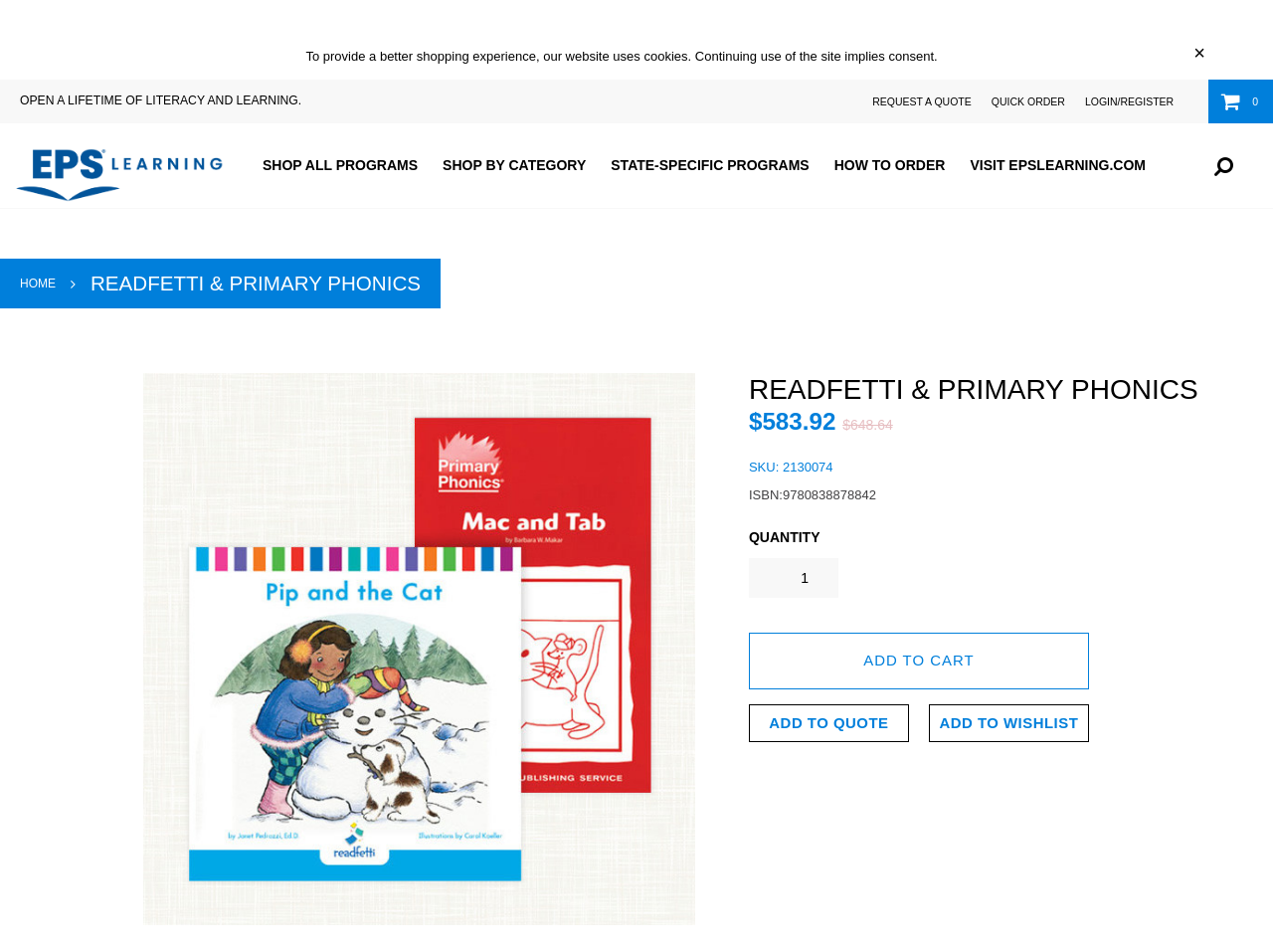Please answer the following question using a single word or phrase: 
What is the alternative to adding the product to the cart?

Add to quote or wishlist